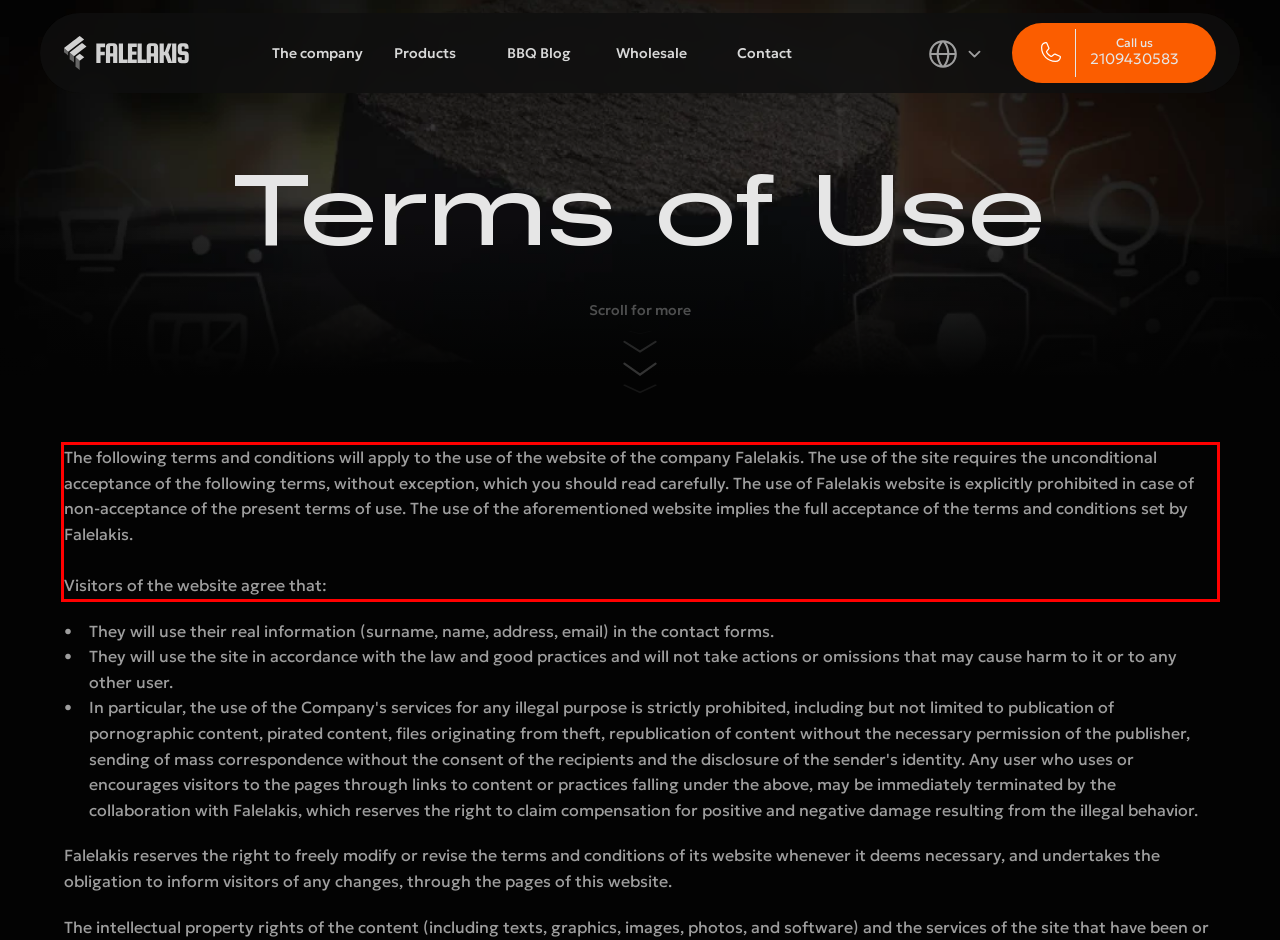Please perform OCR on the text within the red rectangle in the webpage screenshot and return the text content.

The following terms and conditions will apply to the use of the website of the company Falelakis. The use of the site requires the unconditional acceptance of the following terms, without exception, which you should read carefully. The use of Falelakis website is explicitly prohibited in case of non-acceptance of the present terms of use. The use of the aforementioned website implies the full acceptance of the terms and conditions set by Falelakis. Visitors of the website agree that: